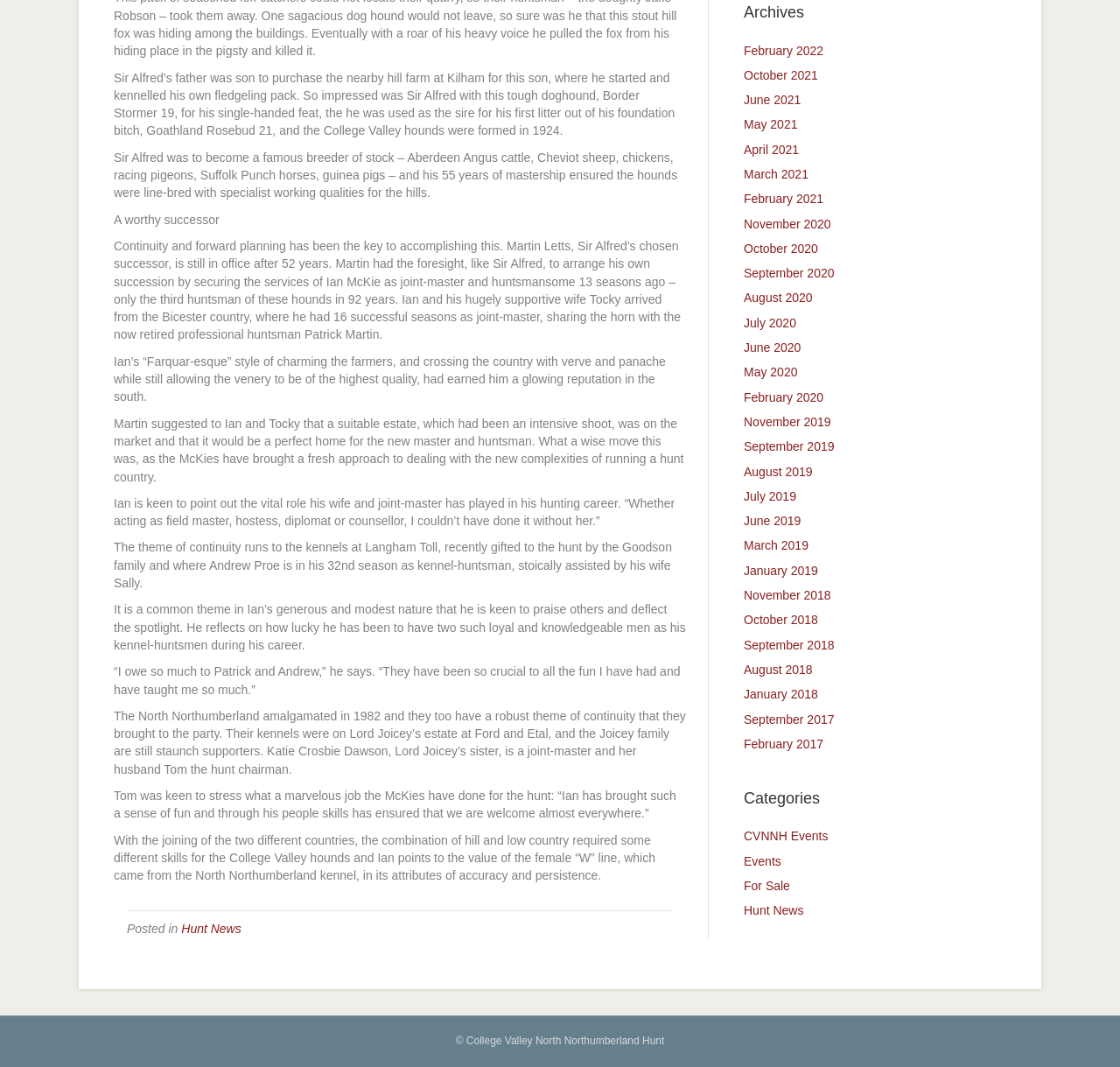Identify the bounding box coordinates for the UI element described as: "June 2019".

[0.664, 0.481, 0.715, 0.494]